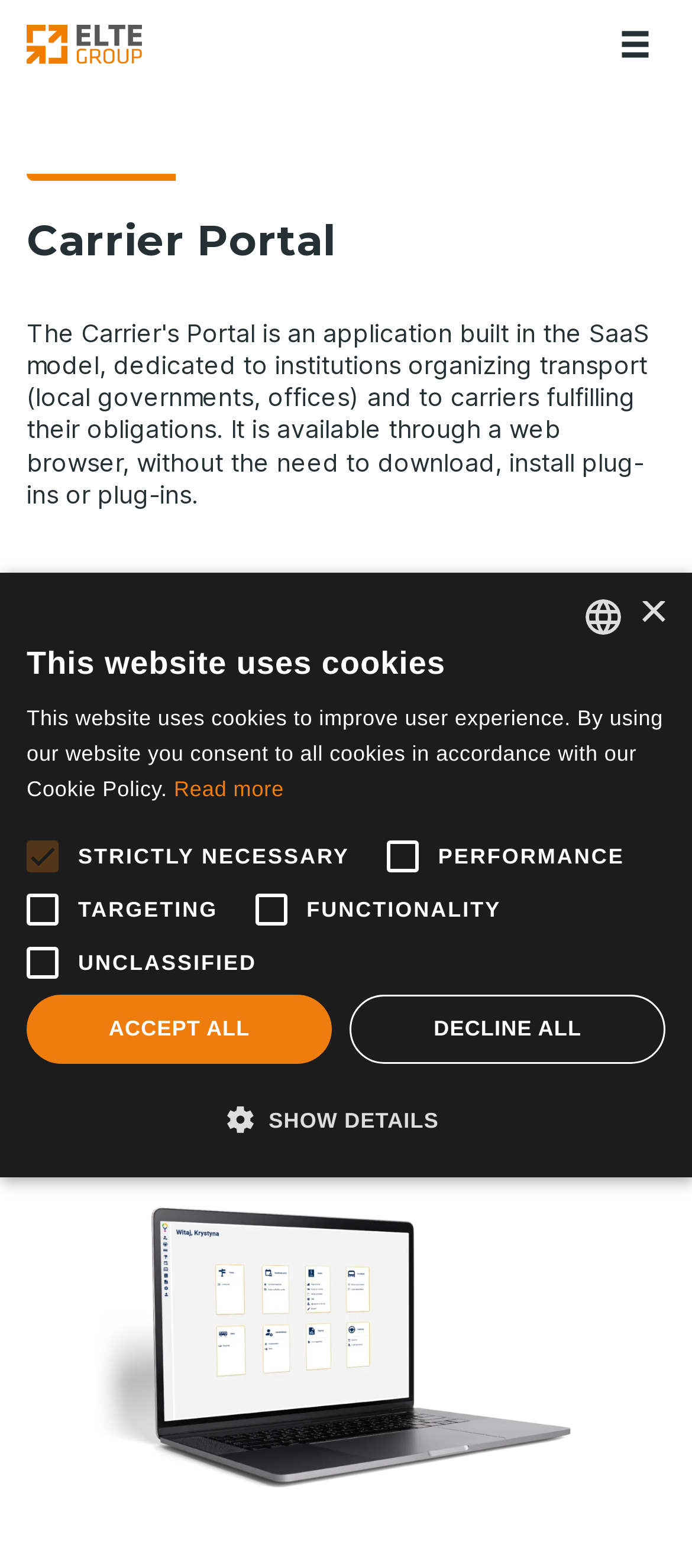Indicate the bounding box coordinates of the element that needs to be clicked to satisfy the following instruction: "Click the Logo_svg image". The coordinates should be four float numbers between 0 and 1, i.e., [left, top, right, bottom].

[0.038, 0.015, 0.204, 0.041]